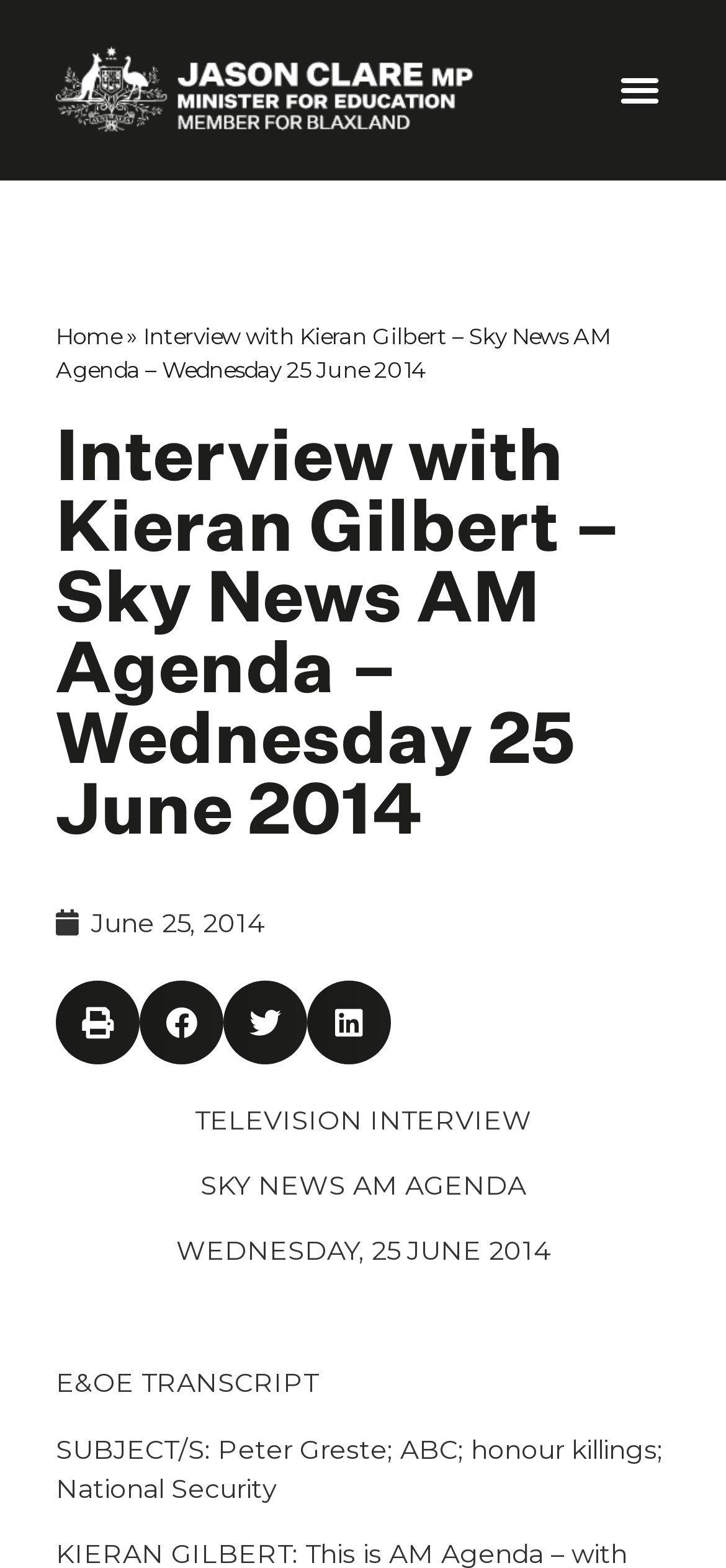Using the webpage screenshot and the element description aria-label="Share on twitter", determine the bounding box coordinates. Specify the coordinates in the format (top-left x, top-left y, bottom-right x, bottom-right y) with values ranging from 0 to 1.

[0.308, 0.625, 0.423, 0.678]